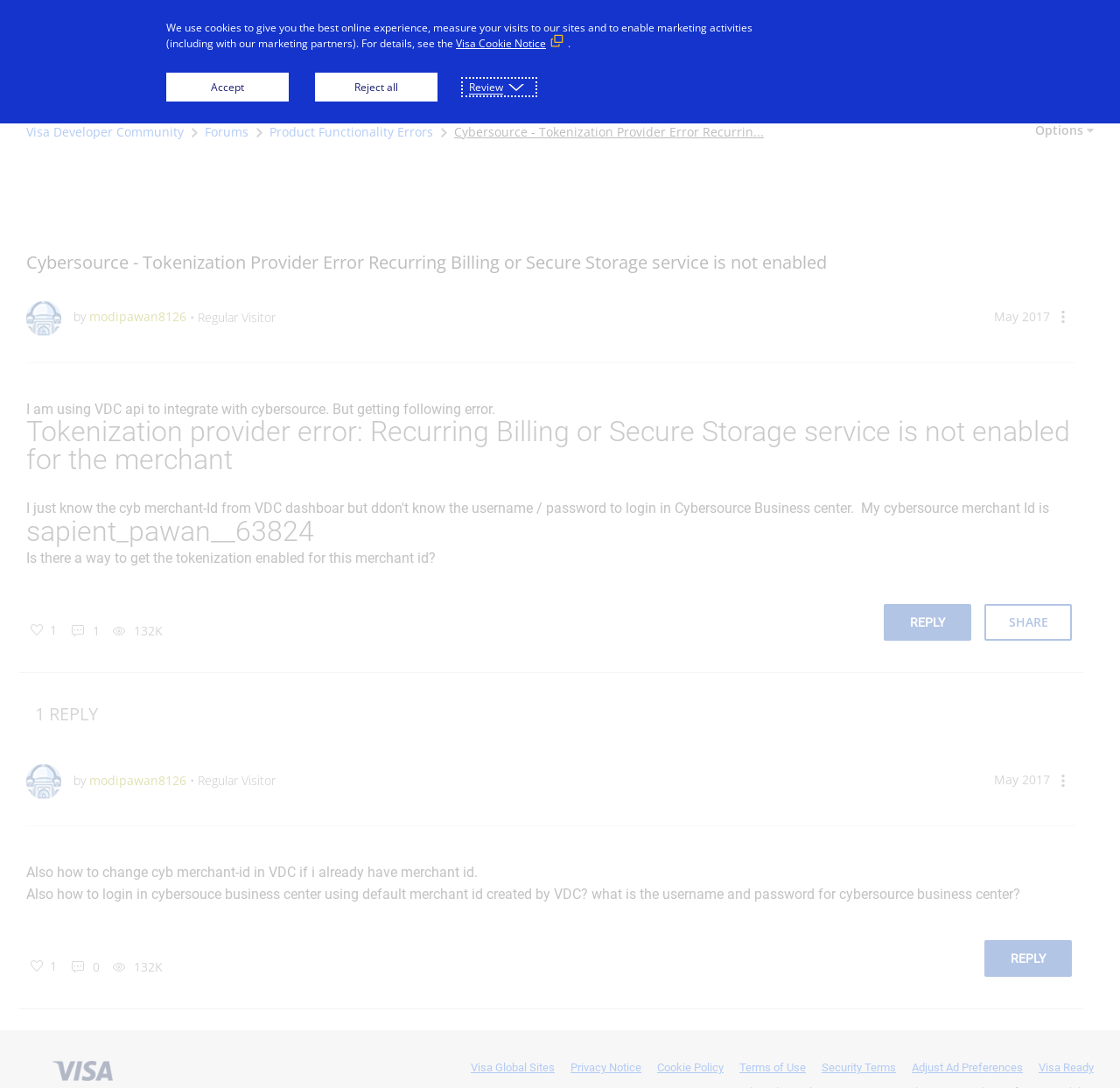Please locate the bounding box coordinates of the region I need to click to follow this instruction: "Click on the 'Sign In' button".

[0.923, 0.018, 0.961, 0.033]